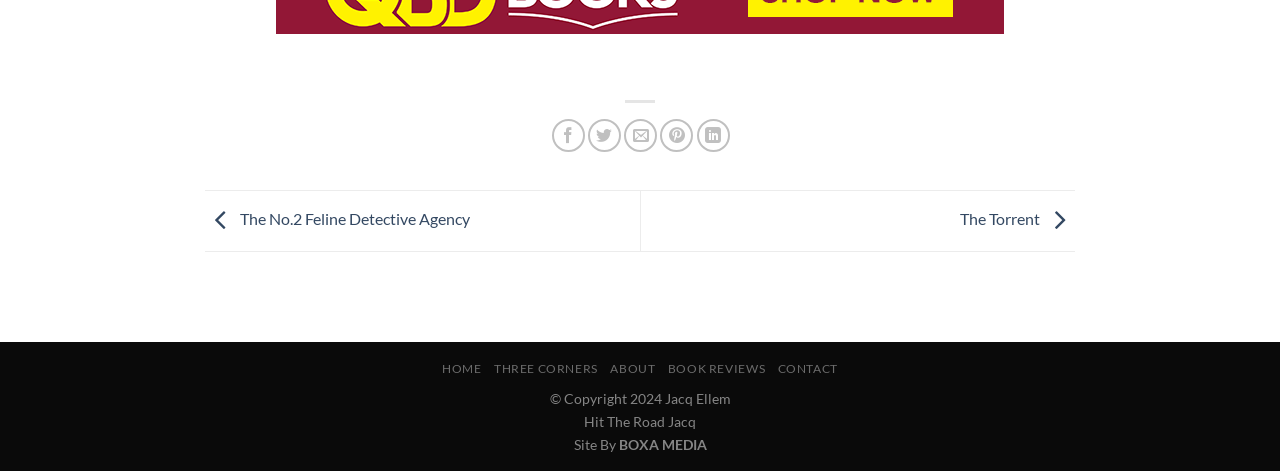Pinpoint the bounding box coordinates of the area that must be clicked to complete this instruction: "Read about The No.2 Feline Detective Agency".

[0.16, 0.444, 0.367, 0.484]